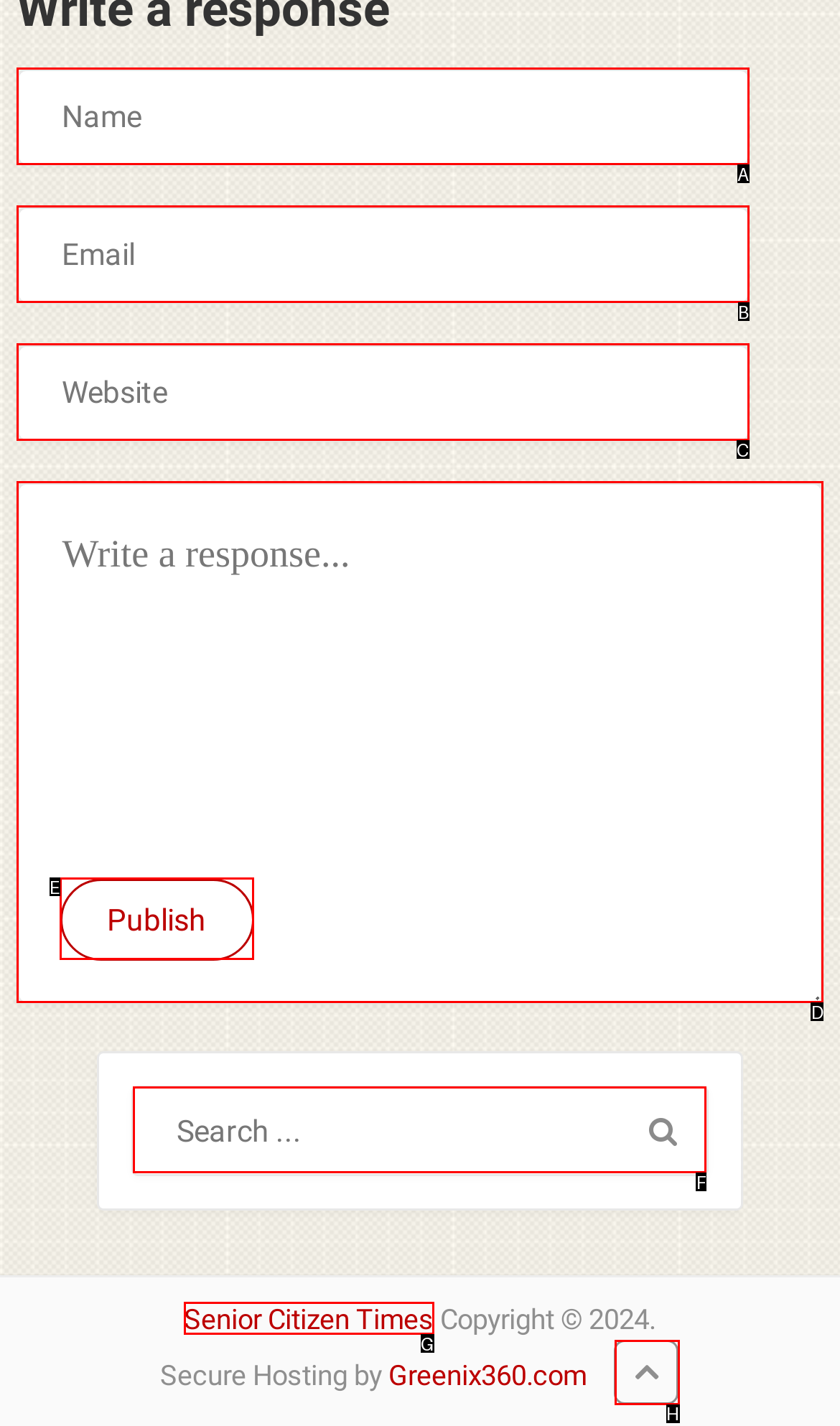Match the element description to one of the options: Game
Respond with the corresponding option's letter.

None